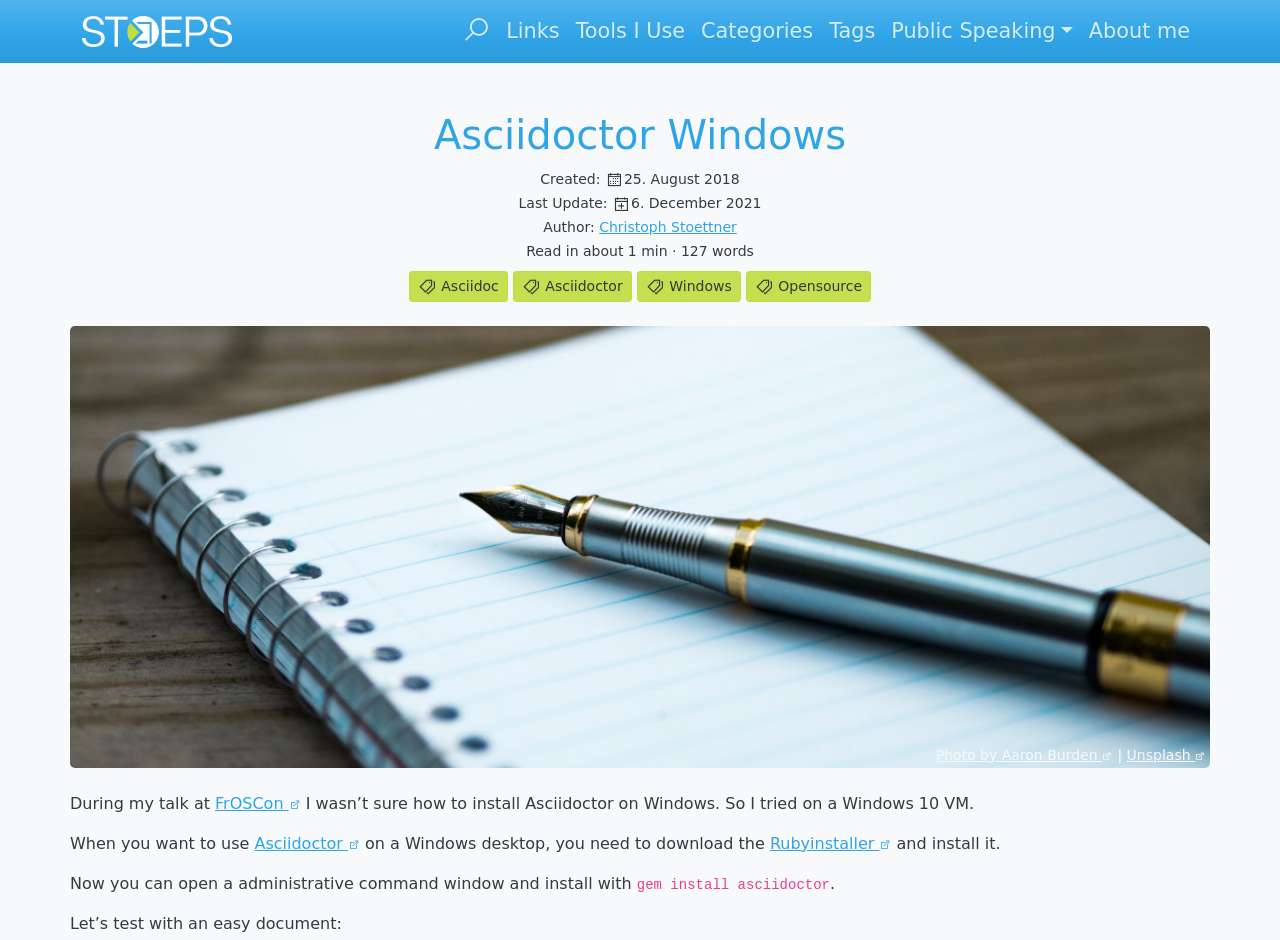Identify the bounding box of the UI element described as follows: "About me". Provide the coordinates as four float numbers in the range of 0 to 1 [left, top, right, bottom].

[0.844, 0.009, 0.936, 0.059]